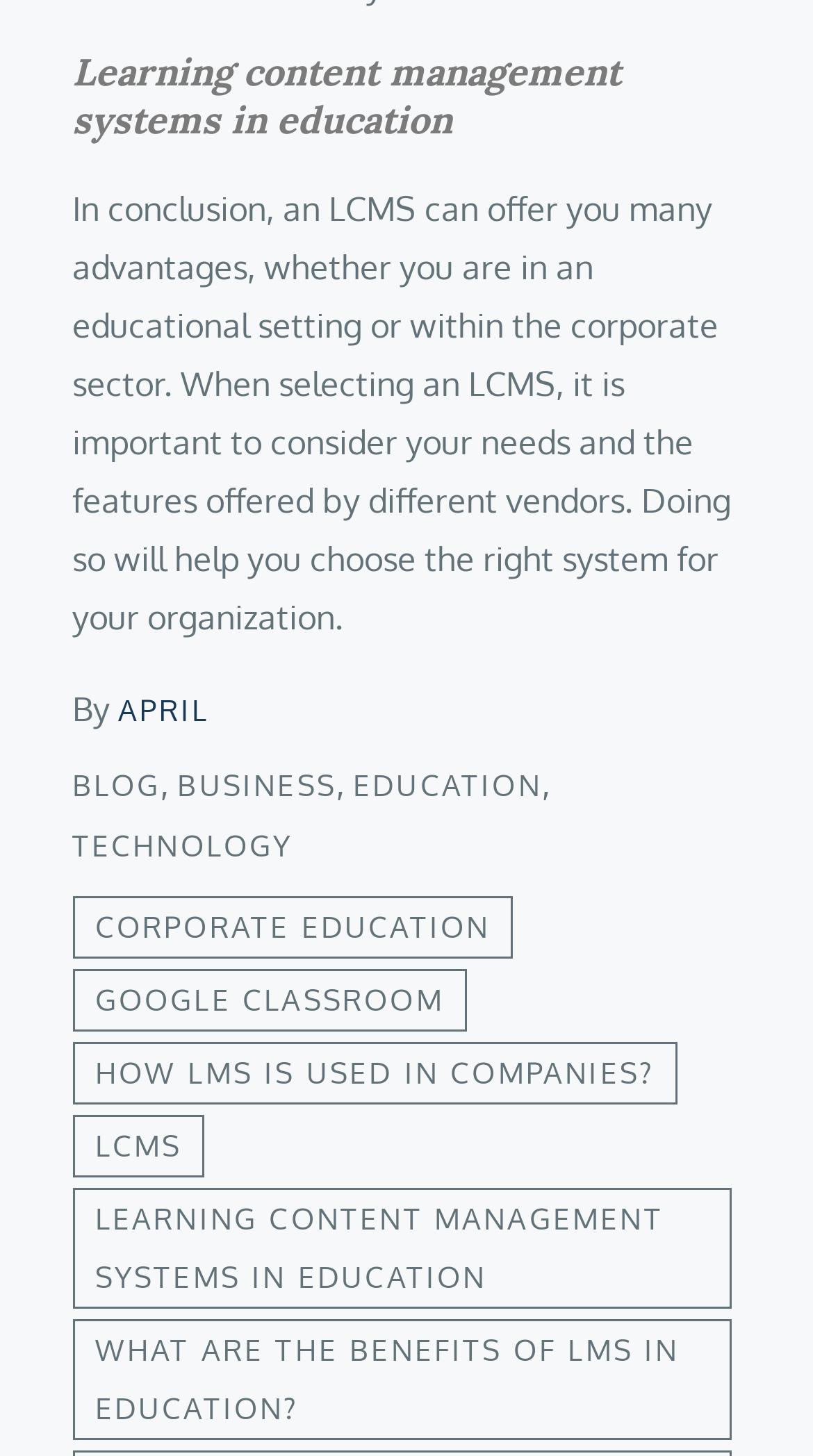Given the element description alt="Pezula Suite" title="Pezula Suite", identify the bounding box coordinates for the UI element on the webpage screenshot. The format should be (top-left x, top-left y, bottom-right x, bottom-right y), with values between 0 and 1.

None